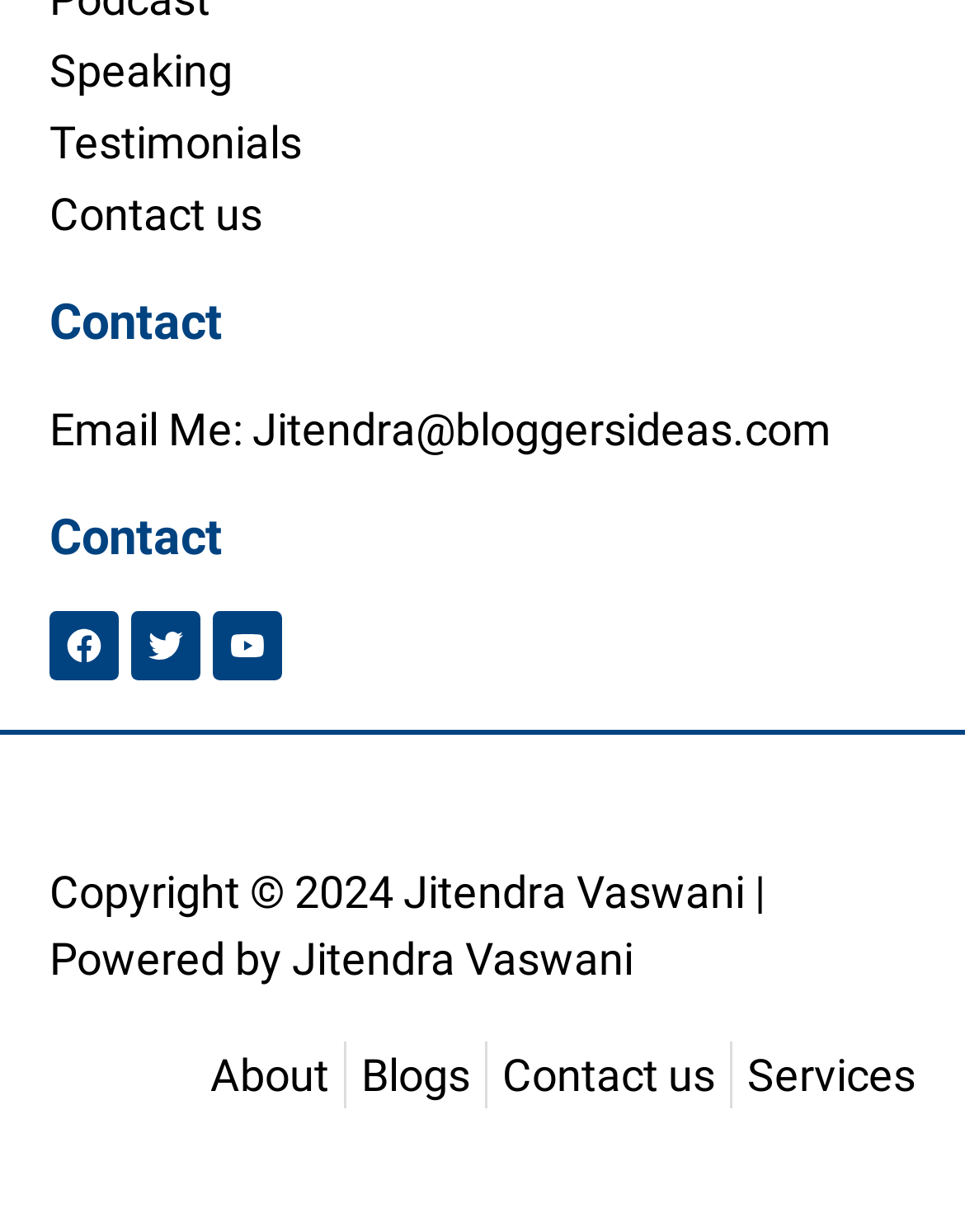Highlight the bounding box coordinates of the region I should click on to meet the following instruction: "Check Email Me".

[0.051, 0.328, 0.262, 0.37]